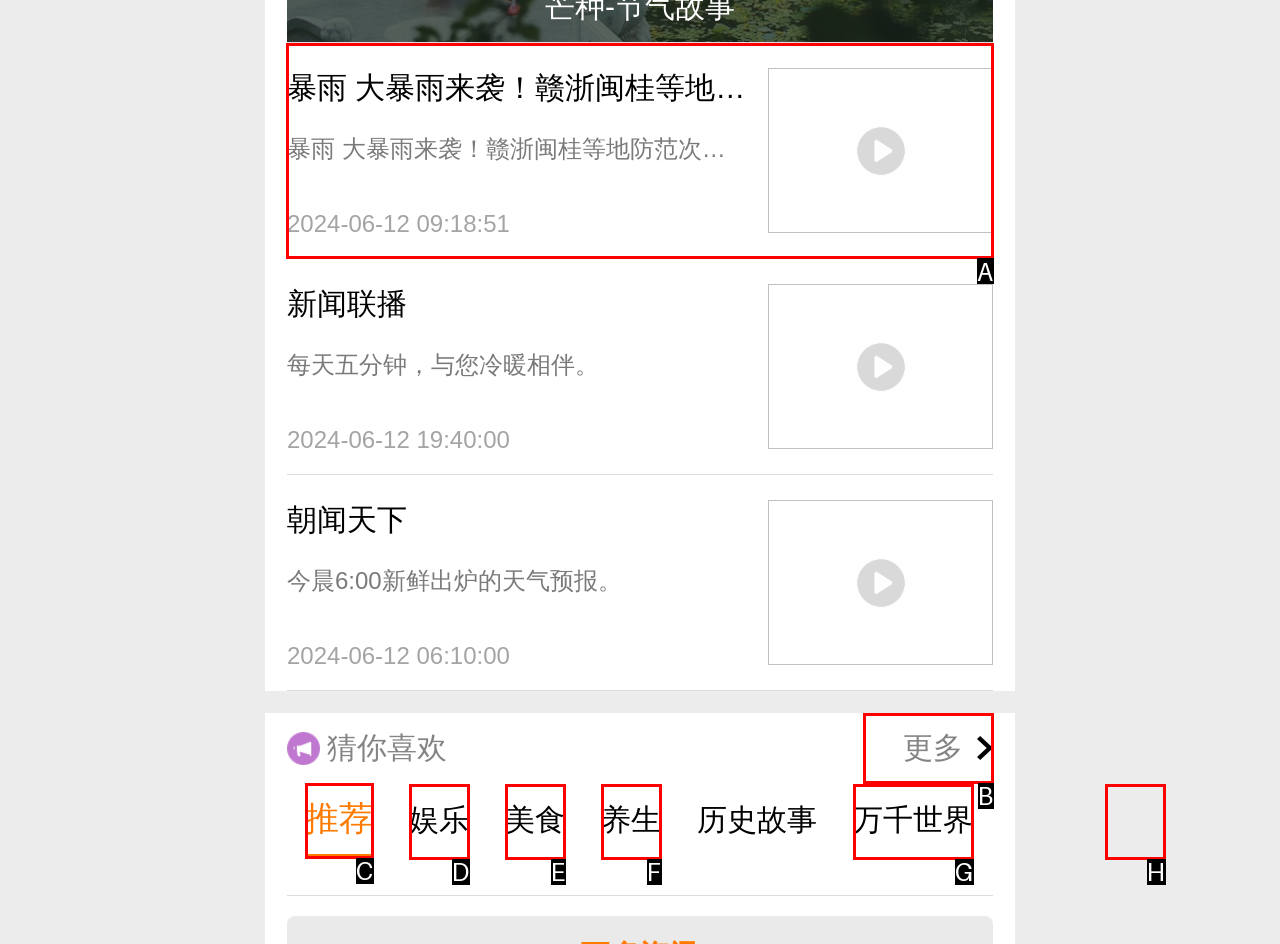Which HTML element should be clicked to complete the following task: click on the news about暴雨?
Answer with the letter corresponding to the correct choice.

A